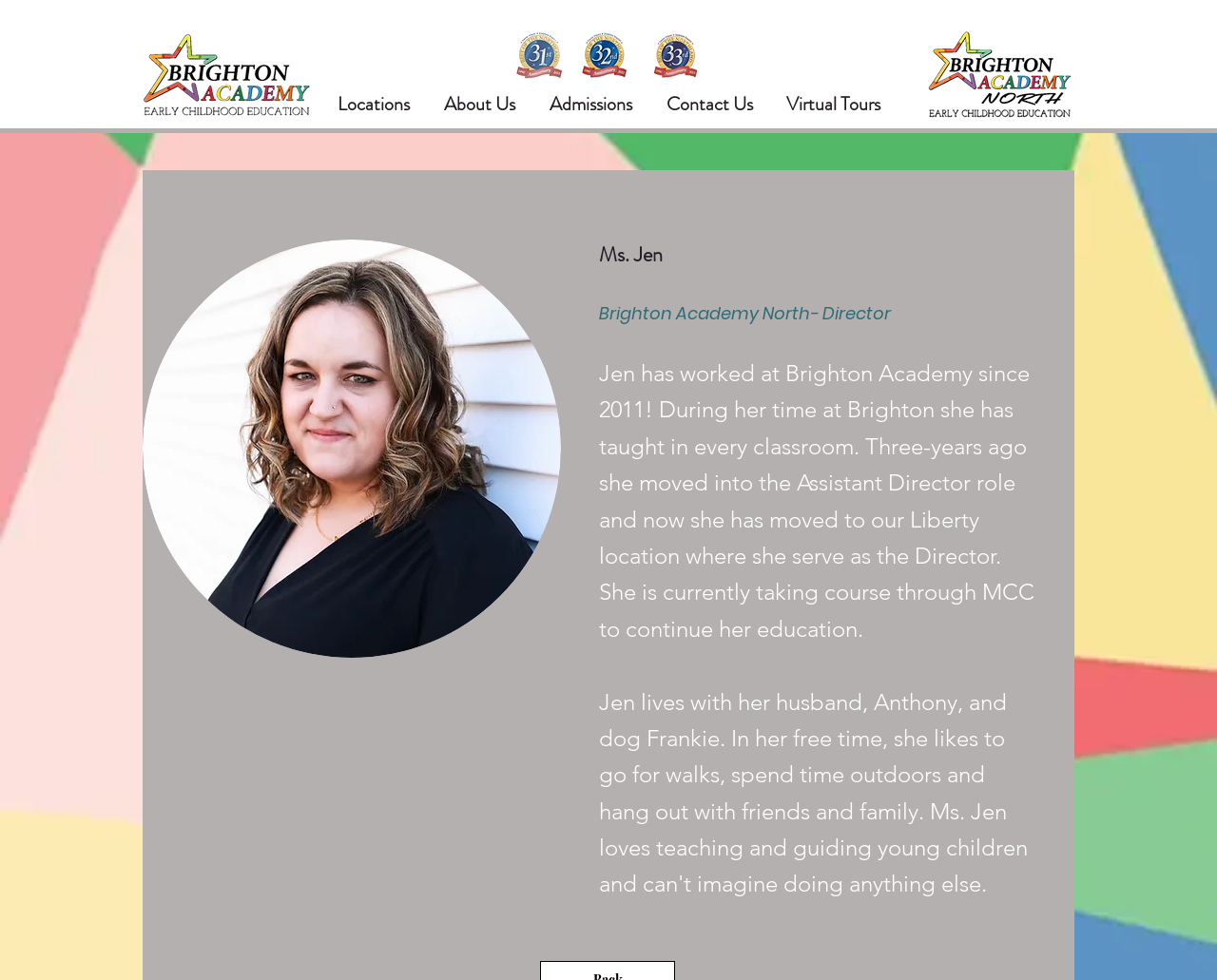Identify the bounding box for the element characterized by the following description: "About Us".

[0.351, 0.092, 0.438, 0.121]